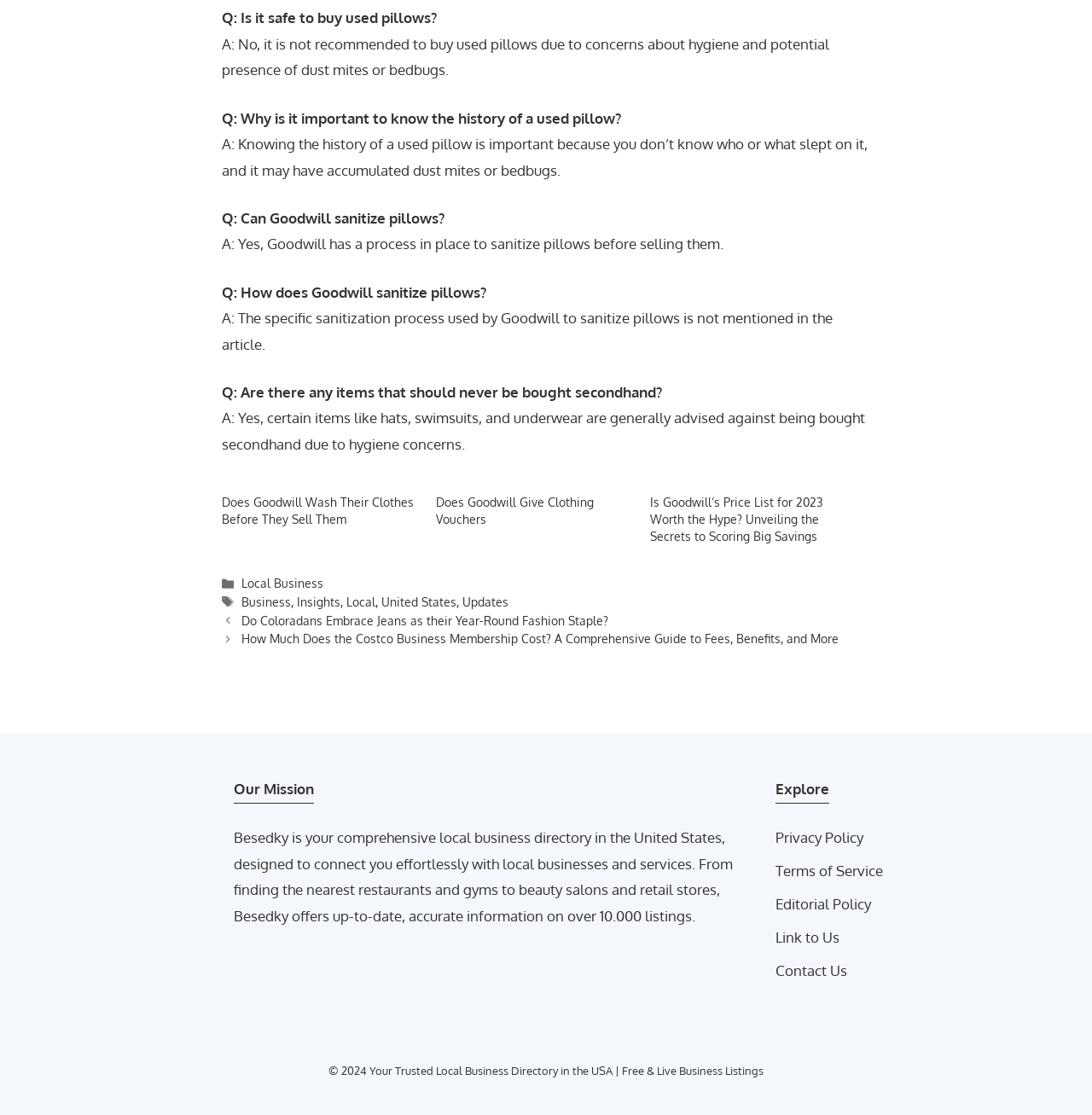Utilize the information from the image to answer the question in detail:
How many categories are listed in the footer section?

There is only one category listed in the footer section, which is 'Categories', and it does not have any subcategories.